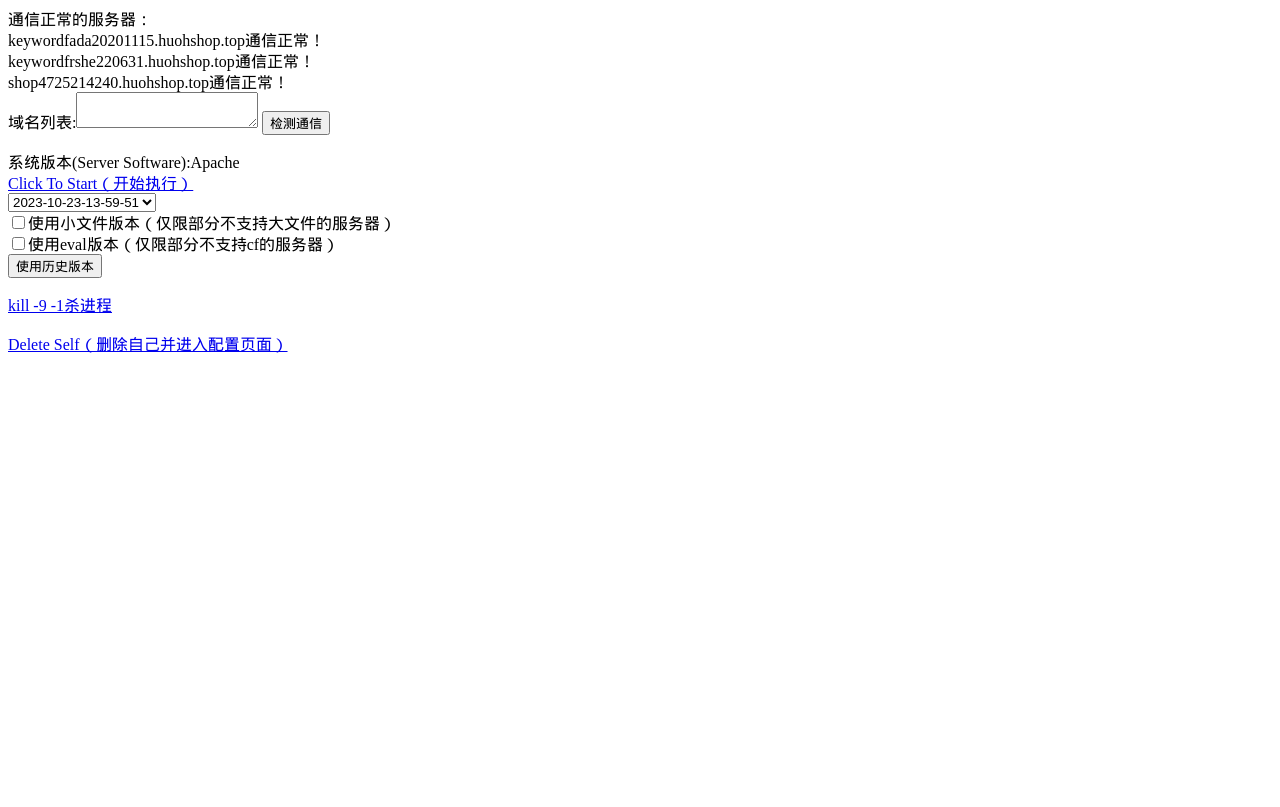Given the description of a UI element: "Click To Start（开始执行）", identify the bounding box coordinates of the matching element in the webpage screenshot.

[0.006, 0.217, 0.151, 0.238]